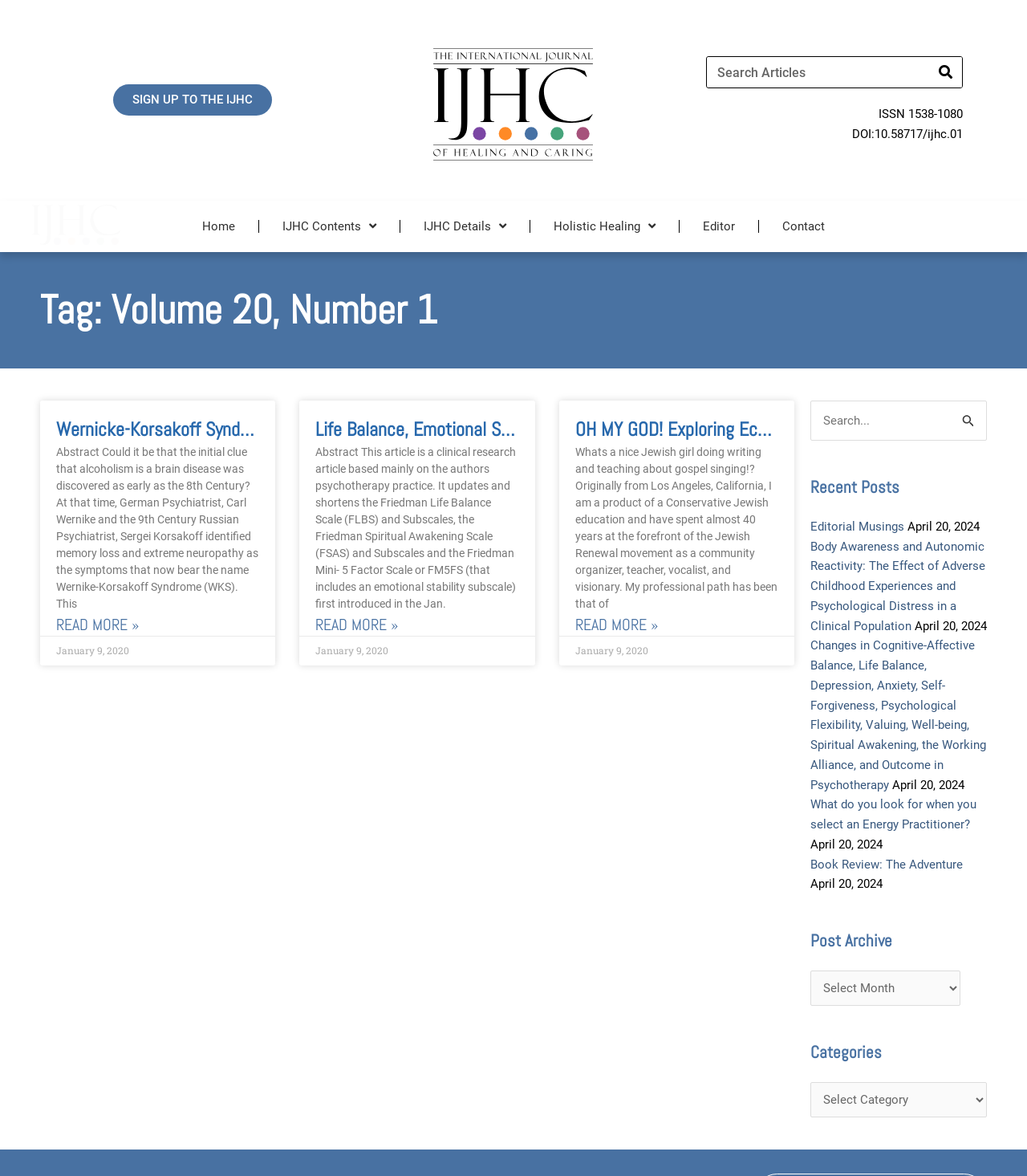Respond with a single word or phrase:
How many categories are listed?

Not specified